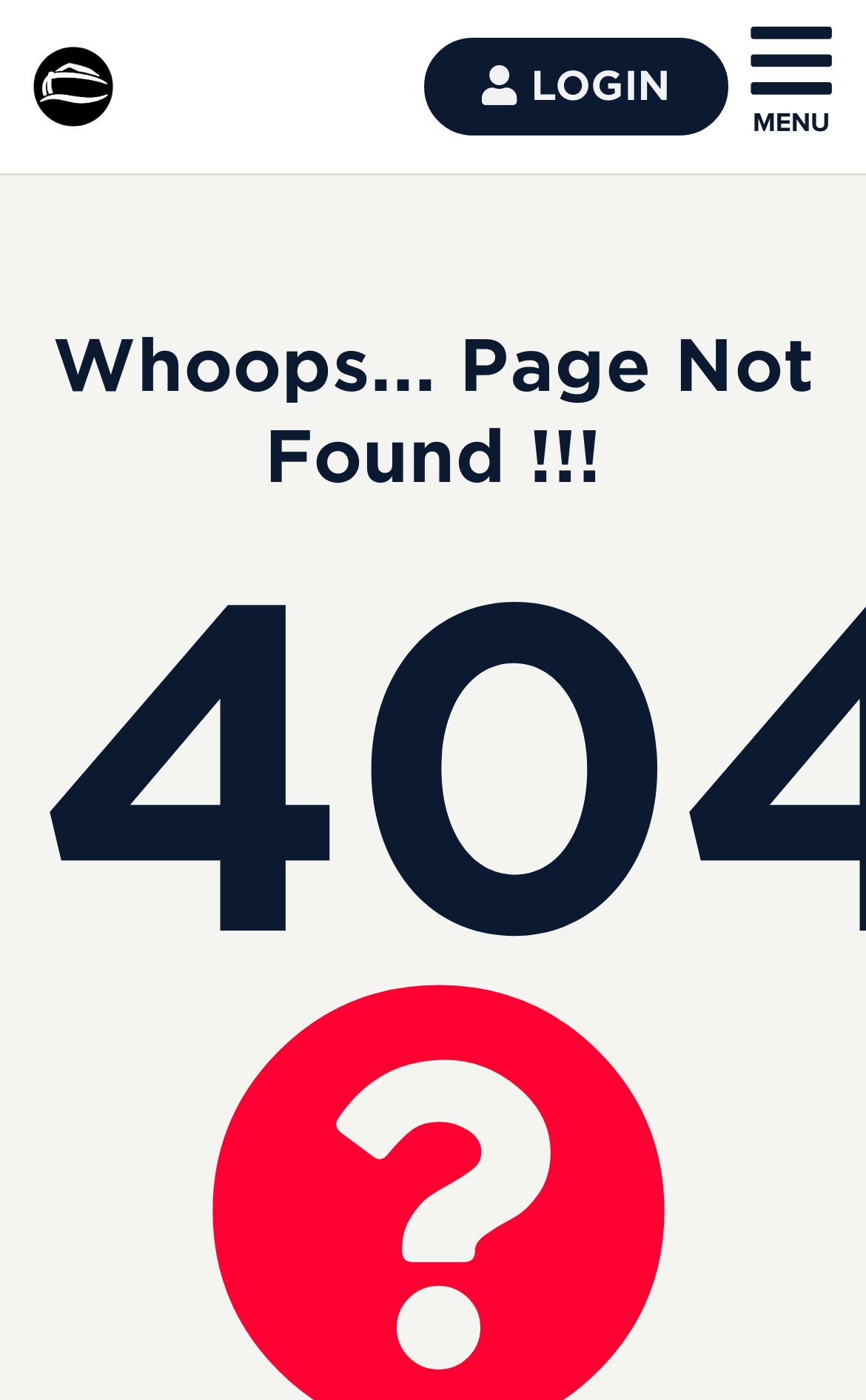Please answer the following question using a single word or phrase: 
Is the login link on the left or right side of the page?

Right